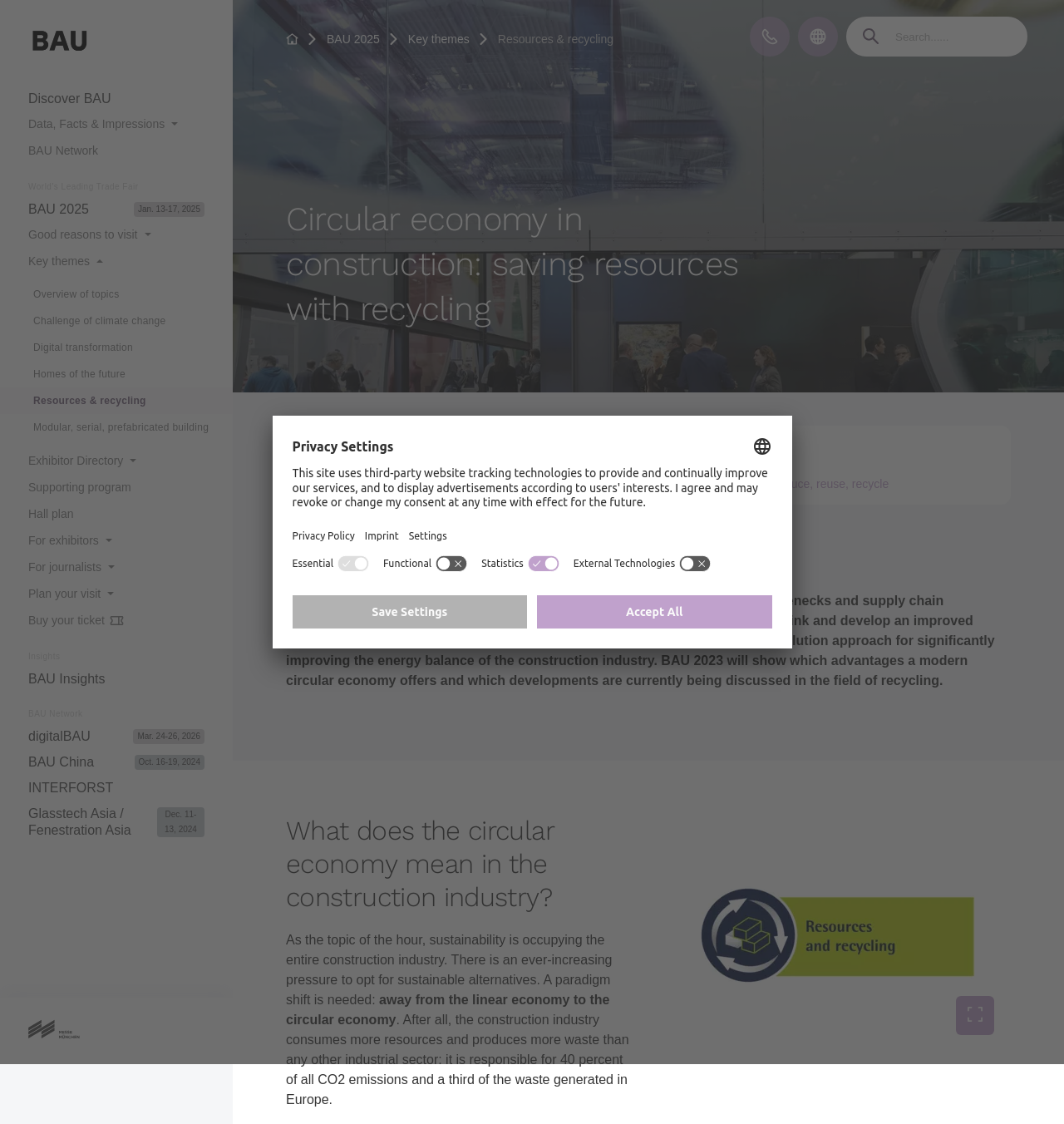Describe all the key features of the webpage in detail.

The webpage is dedicated to the topic of closed-loop economy and recycling in building, with a focus on the BAU show. At the top of the page, there is a header section with a logo, search box, and links to different languages. Below the header, there is a navigation menu with various links to different sections of the website, including "Discover BAU", "Data, Facts & Impressions", and "Partners & Sponsors".

On the left side of the page, there is a vertical menu with links to different topics related to the closed-loop economy and recycling in building, such as "Key themes", "Exhibitor Directory", and "Supporting program". This menu takes up most of the left side of the page.

In the main content area, there is a heading that reads "Circular economy in construction: saving resources with recycling". Below this heading, there is a large image that takes up most of the width of the page. Above the image, there are several links to related topics, including "Circular economy", "Save resources by recycling", and "Reduce, reuse, recycle".

At the bottom of the page, there are several links to other related websites, including "Messe München" and "INTERFORST". There is also a section with links to different social media platforms.

Throughout the page, there are several images and icons, including a logo for the BAU show and images representing different topics related to the closed-loop economy and recycling in building.